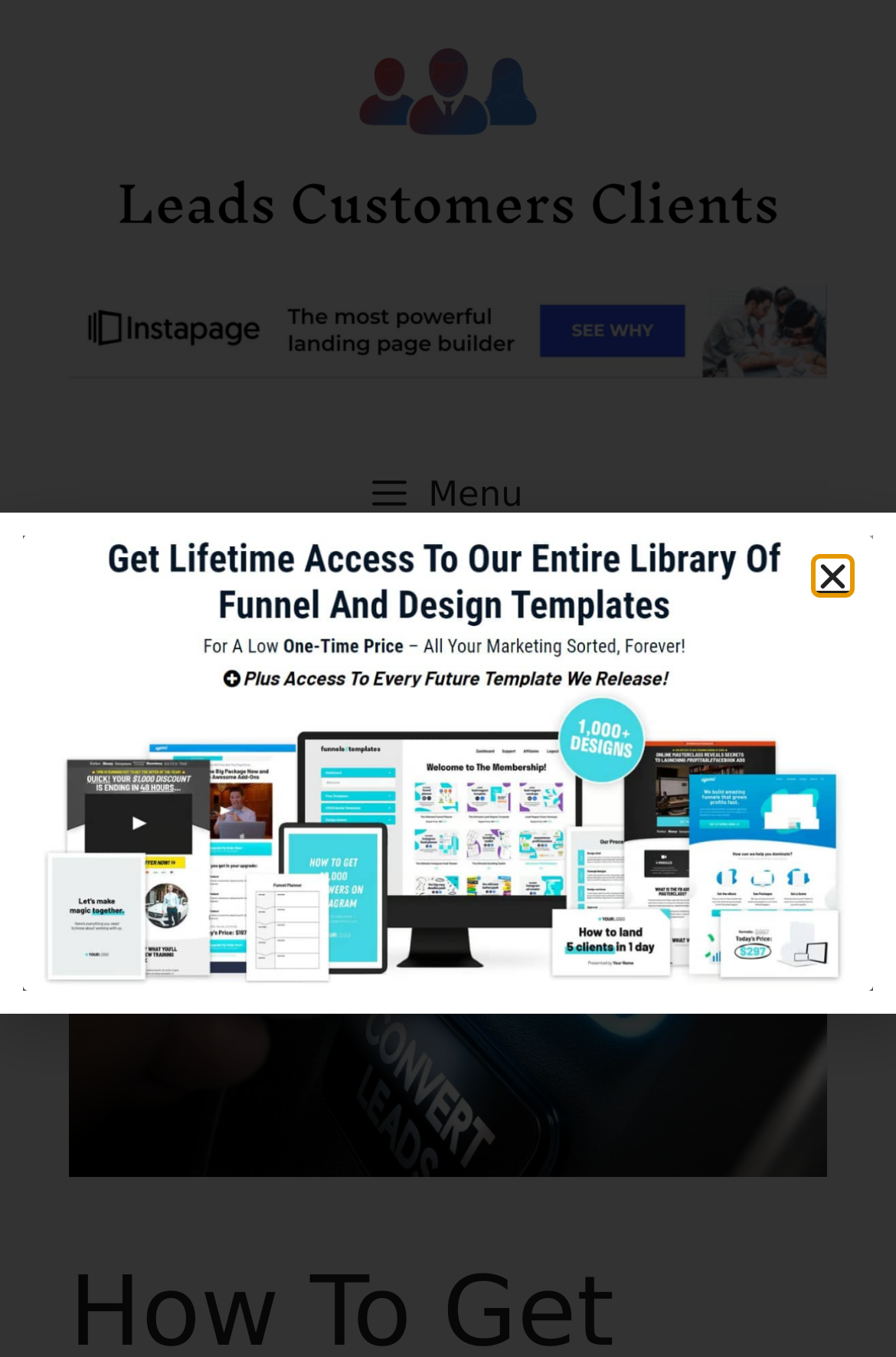Identify the primary heading of the webpage and provide its text.

How To Get Customers For Restaurant: 13 Simple Strategies (2024)